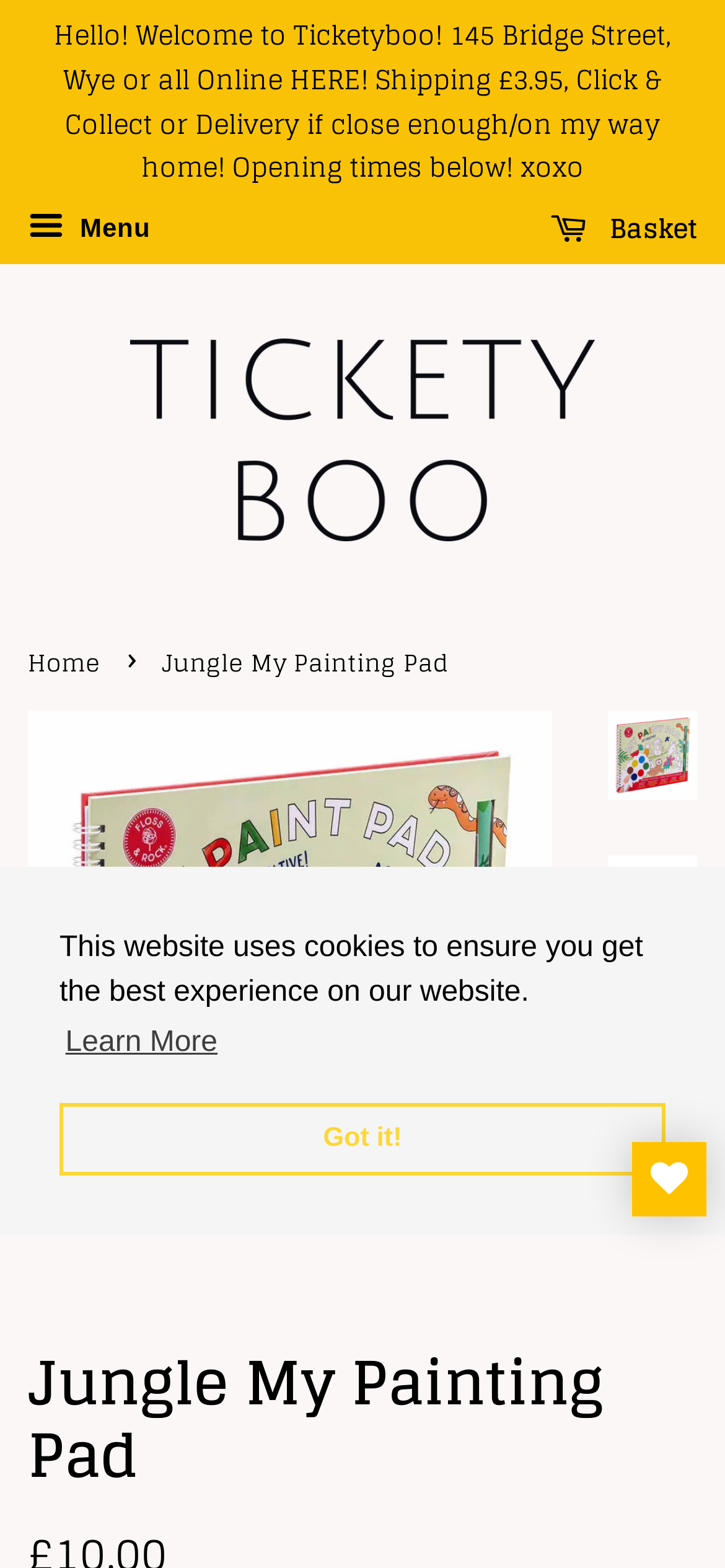What is the name of the store?
Answer the question using a single word or phrase, according to the image.

Ticketyboo